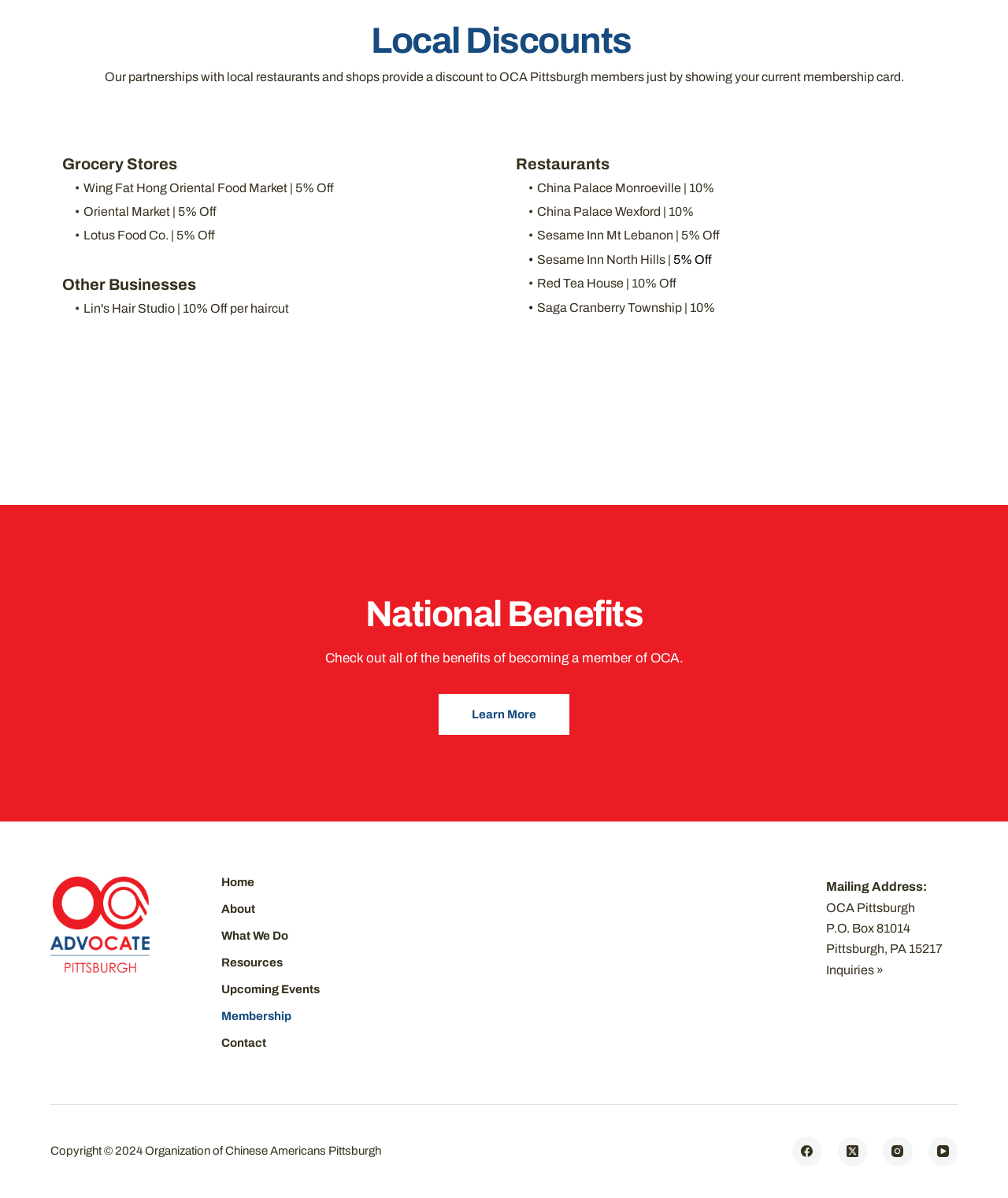Using the element description: "Learn More", determine the bounding box coordinates for the specified UI element. The coordinates should be four float numbers between 0 and 1, [left, top, right, bottom].

[0.435, 0.579, 0.565, 0.614]